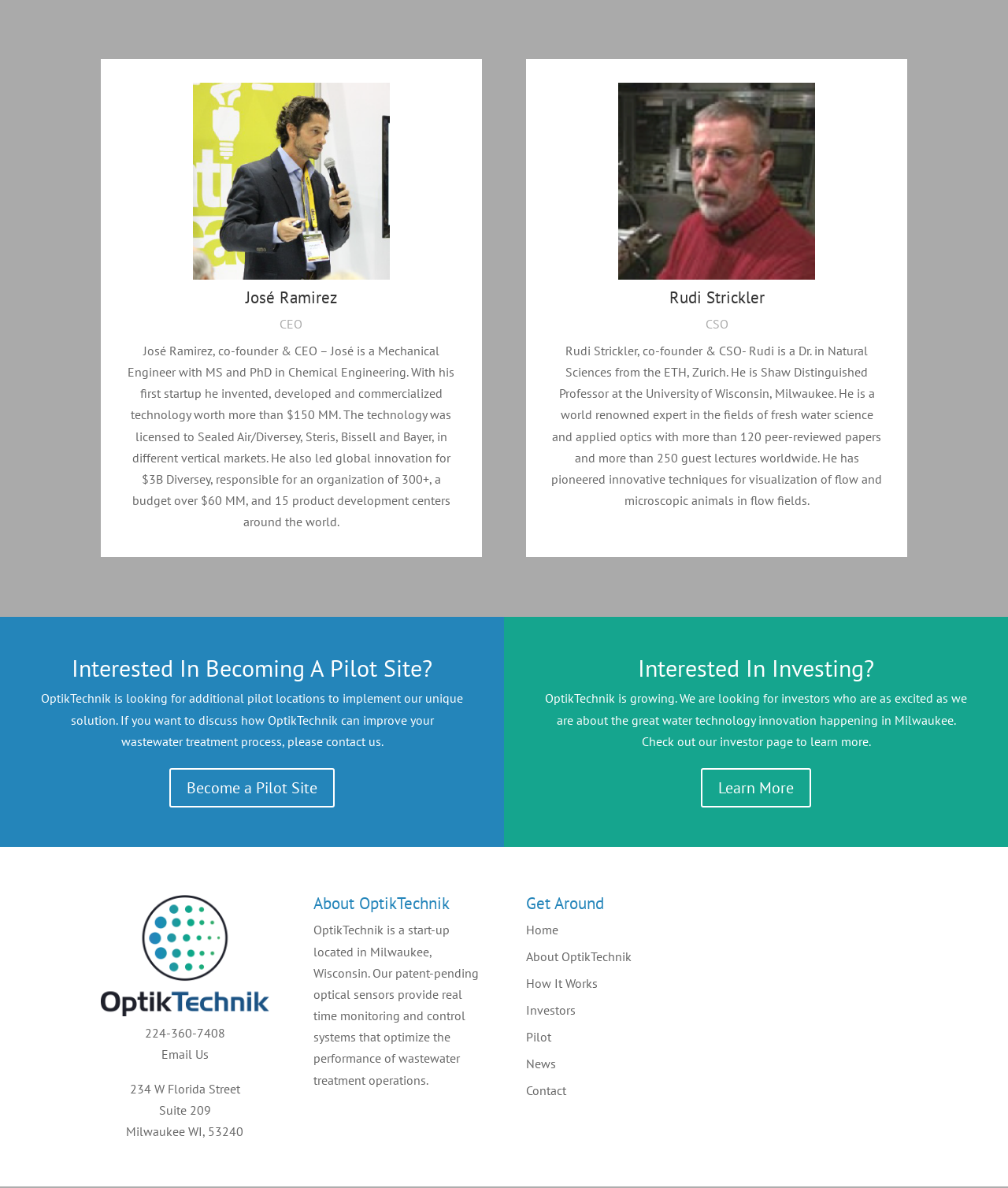Identify the bounding box coordinates of the element to click to follow this instruction: 'View José Ramirez's profile'. Ensure the coordinates are four float values between 0 and 1, provided as [left, top, right, bottom].

[0.191, 0.069, 0.387, 0.235]